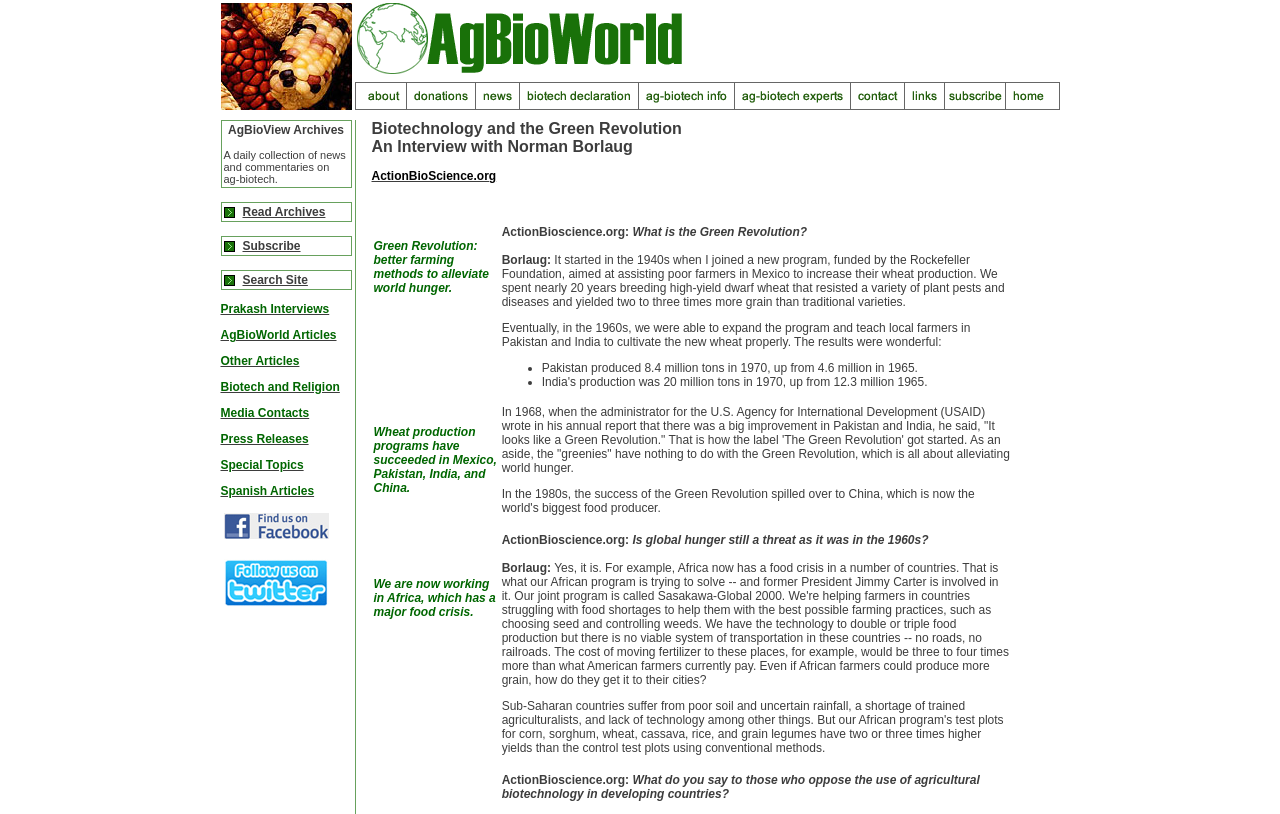What are the main categories listed on the website?
Answer the question with a single word or phrase derived from the image.

About, Donations, Ag-Biotech News, etc.